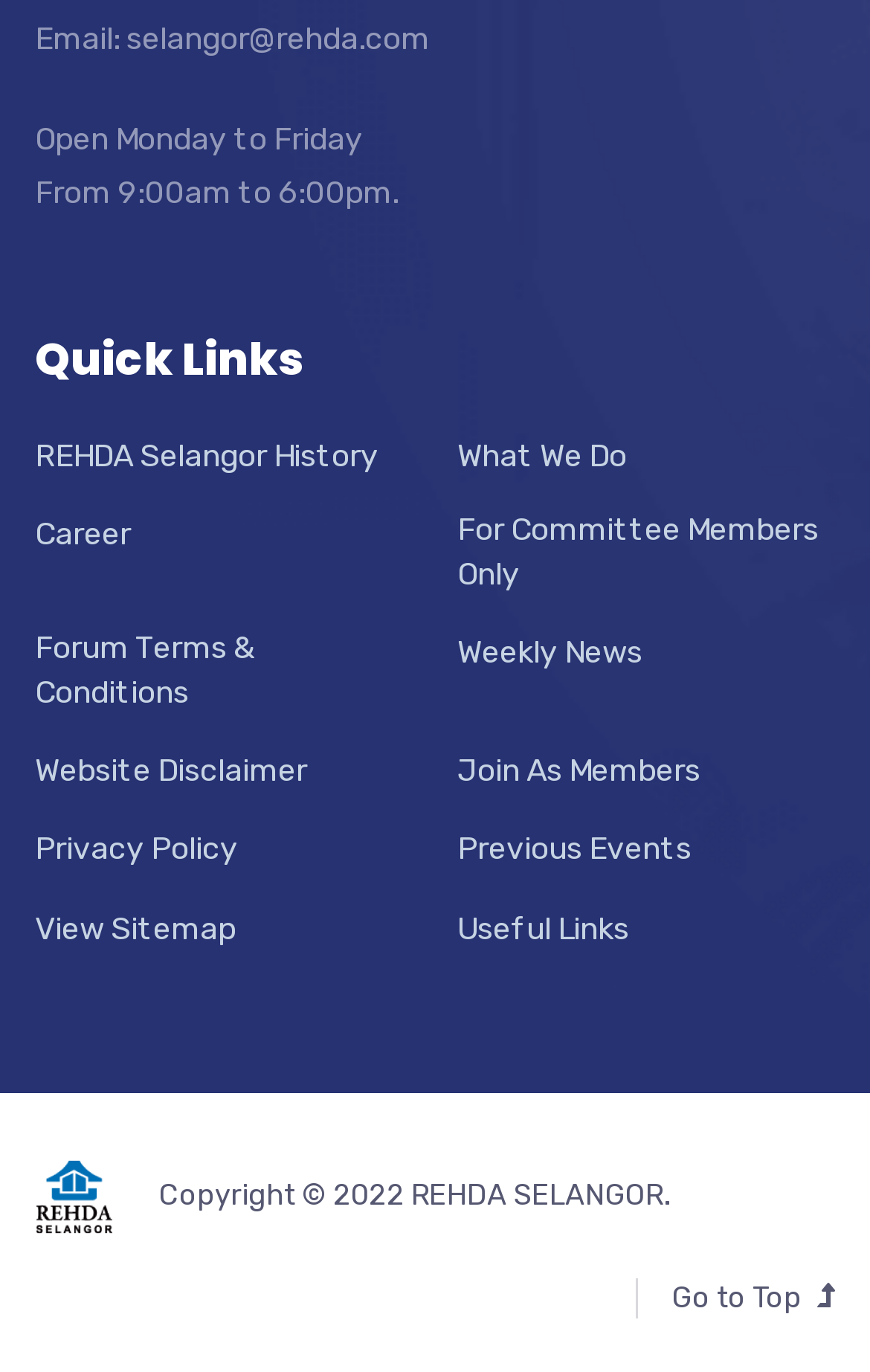Using the information shown in the image, answer the question with as much detail as possible: What is the copyright year of REHDA Selangor?

The copyright year can be found at the bottom of the webpage, in the static text element that says 'Copyright © 2022 REHDA SELANGOR'.